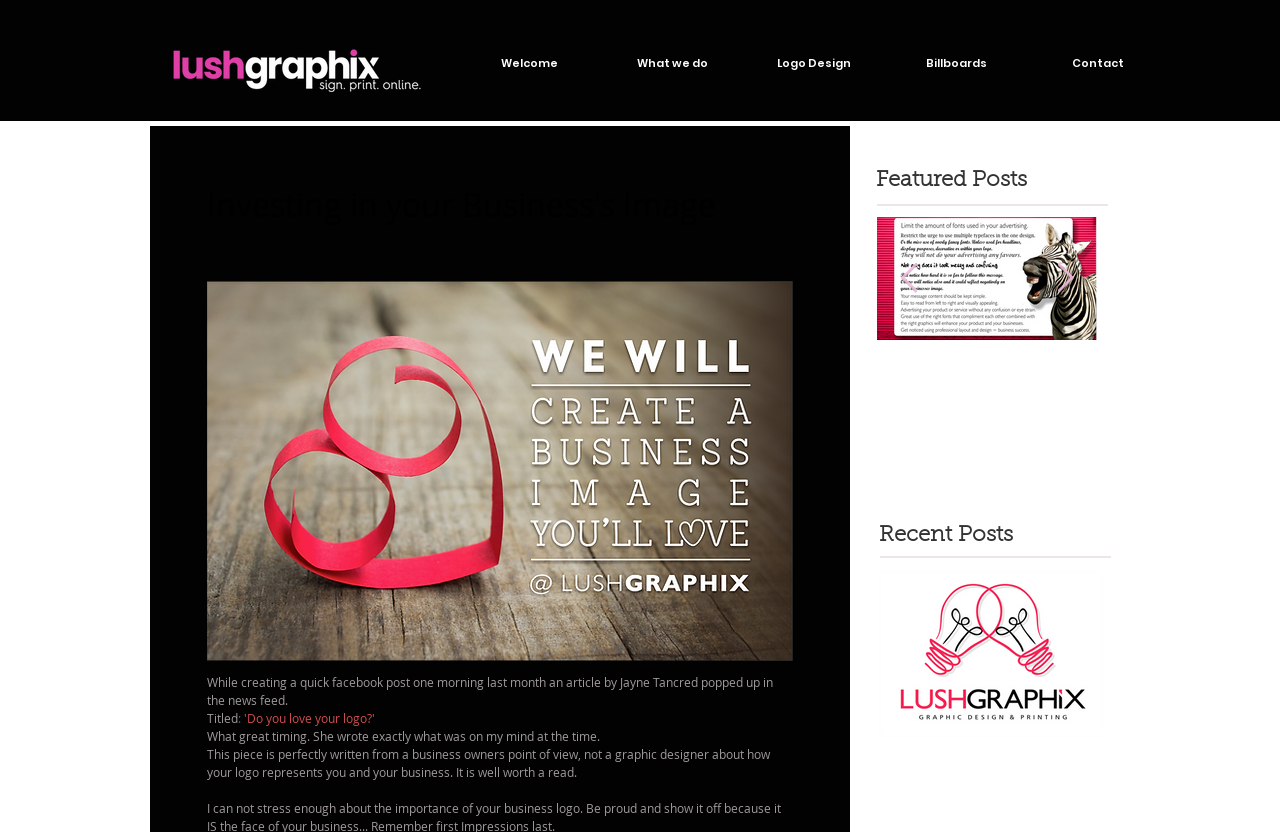Please respond to the question with a concise word or phrase:
What is the title of the first recent post?

Two heads are better than one